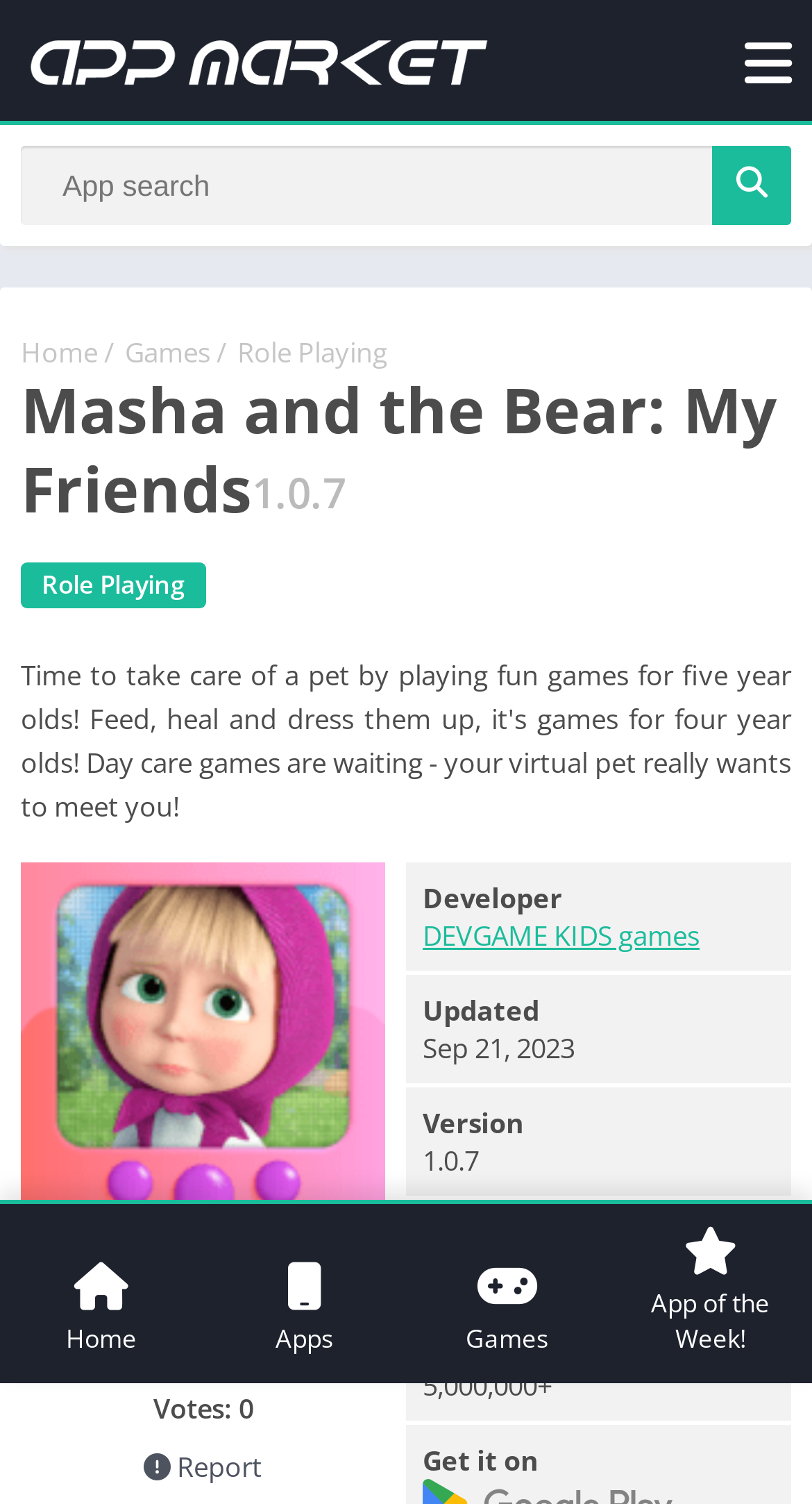What is the main heading of this webpage? Please extract and provide it.

Masha and the Bear: My Friends1.0.7